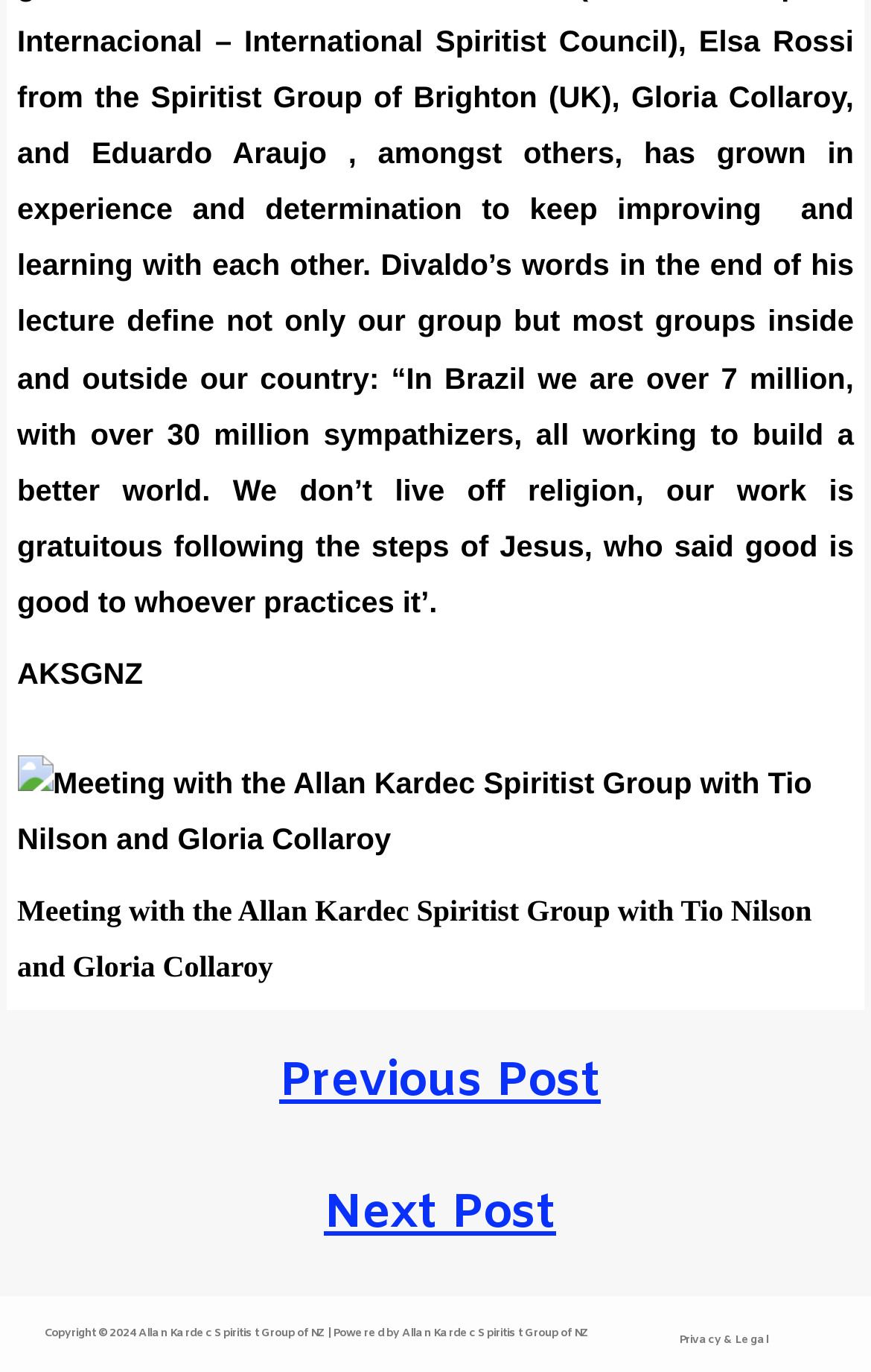Using the details from the image, please elaborate on the following question: How many navigation links are there?

I found the answer by looking at the navigation element, which contains two link elements labeled 'Previous Post' and 'Next Post', indicating that there are two navigation links.